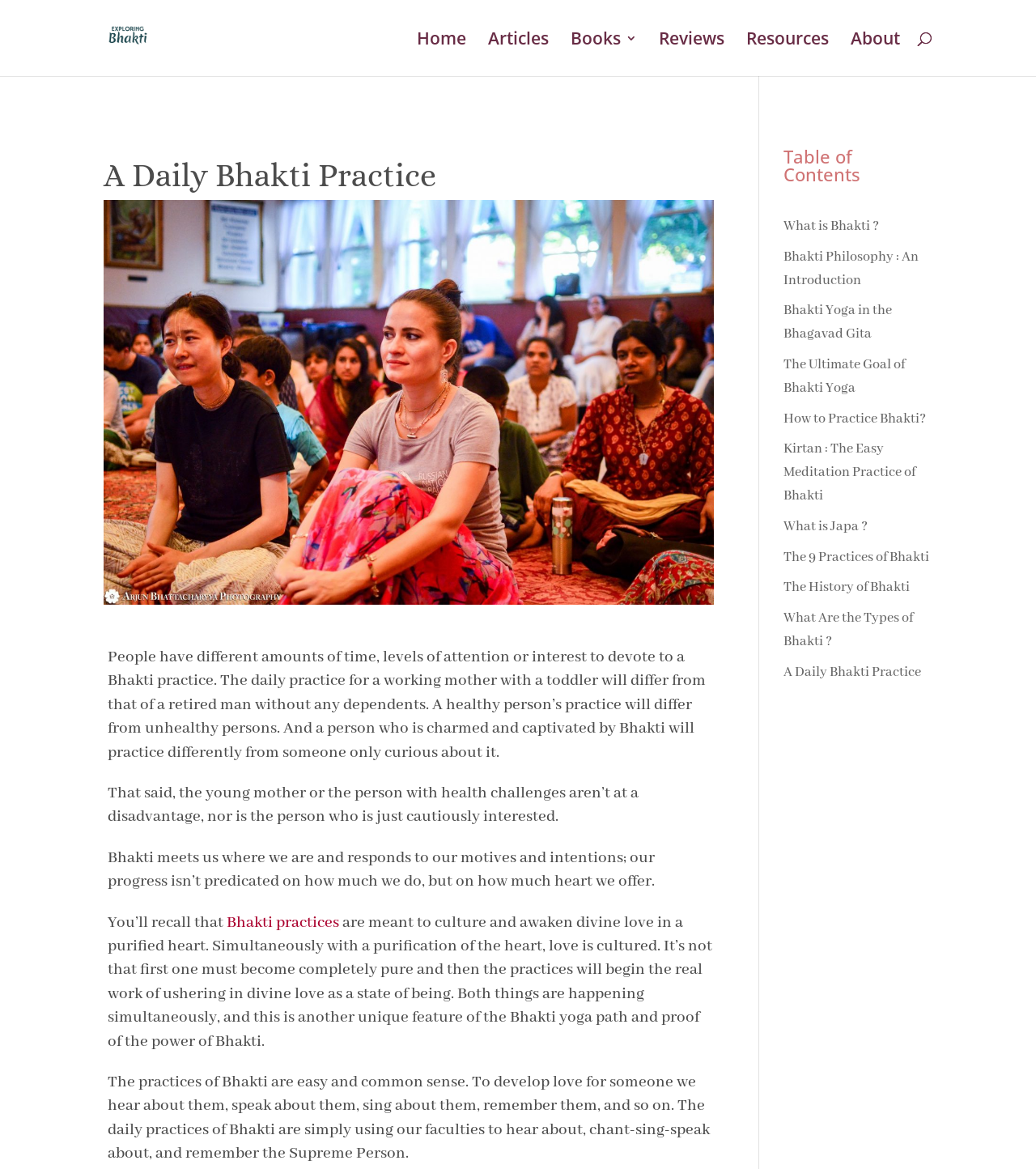Find the bounding box coordinates for the area you need to click to carry out the instruction: "explore 'Bhakti practices'". The coordinates should be four float numbers between 0 and 1, indicated as [left, top, right, bottom].

[0.219, 0.78, 0.327, 0.798]